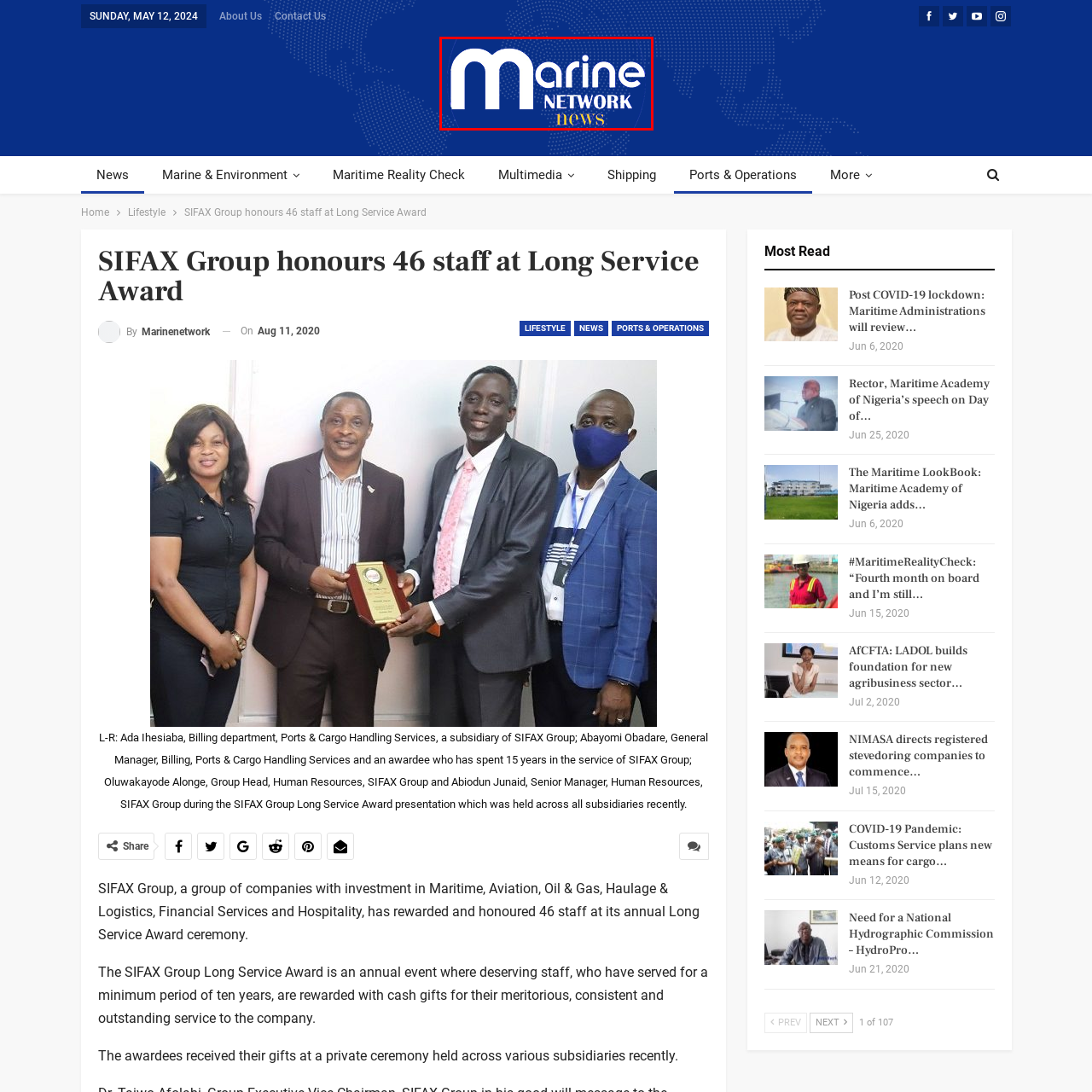Please look at the image highlighted by the red box, What is the focus of the news outlet?
 Provide your answer using a single word or phrase.

maritime news